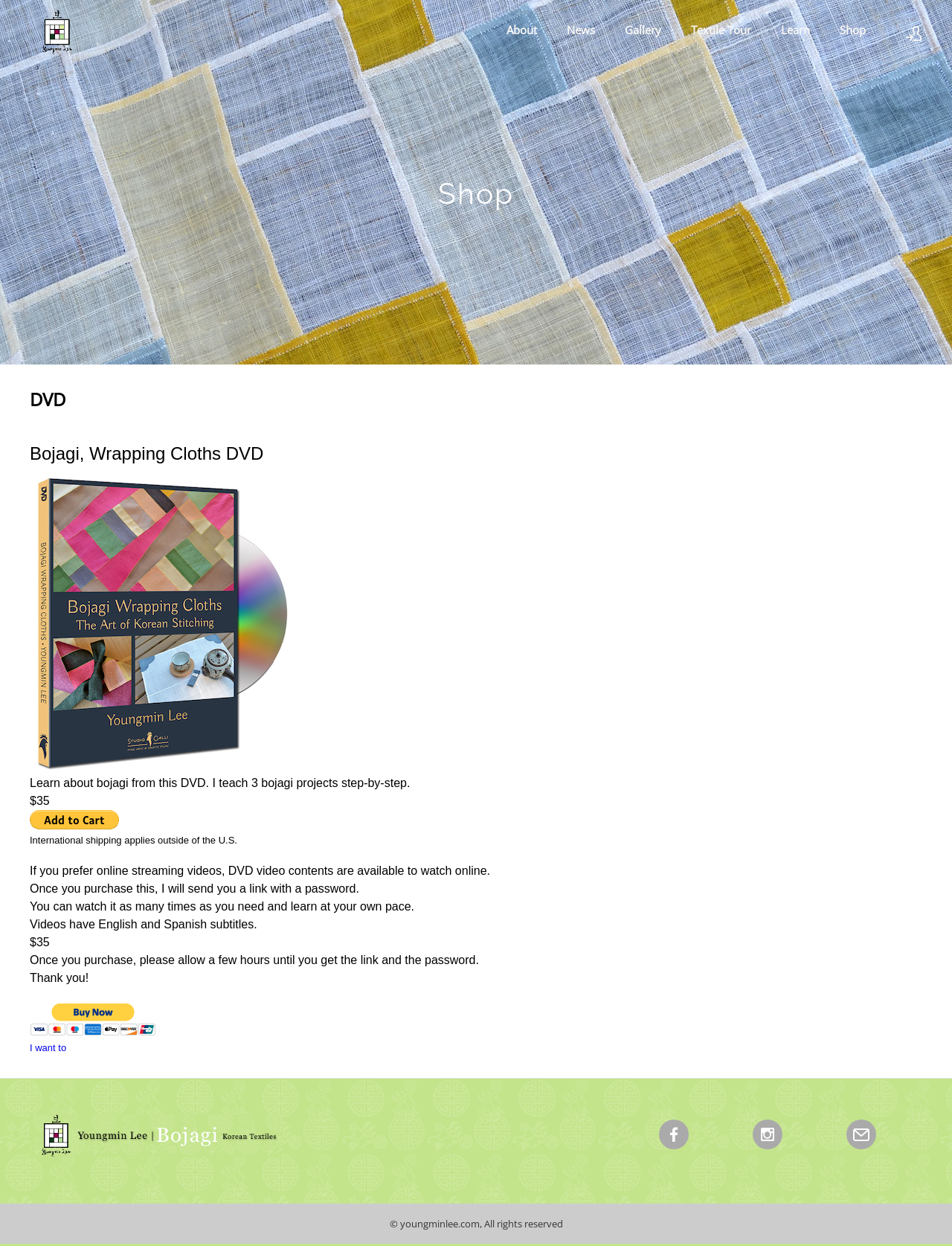Please locate the bounding box coordinates of the element that should be clicked to complete the given instruction: "Register for an event".

None